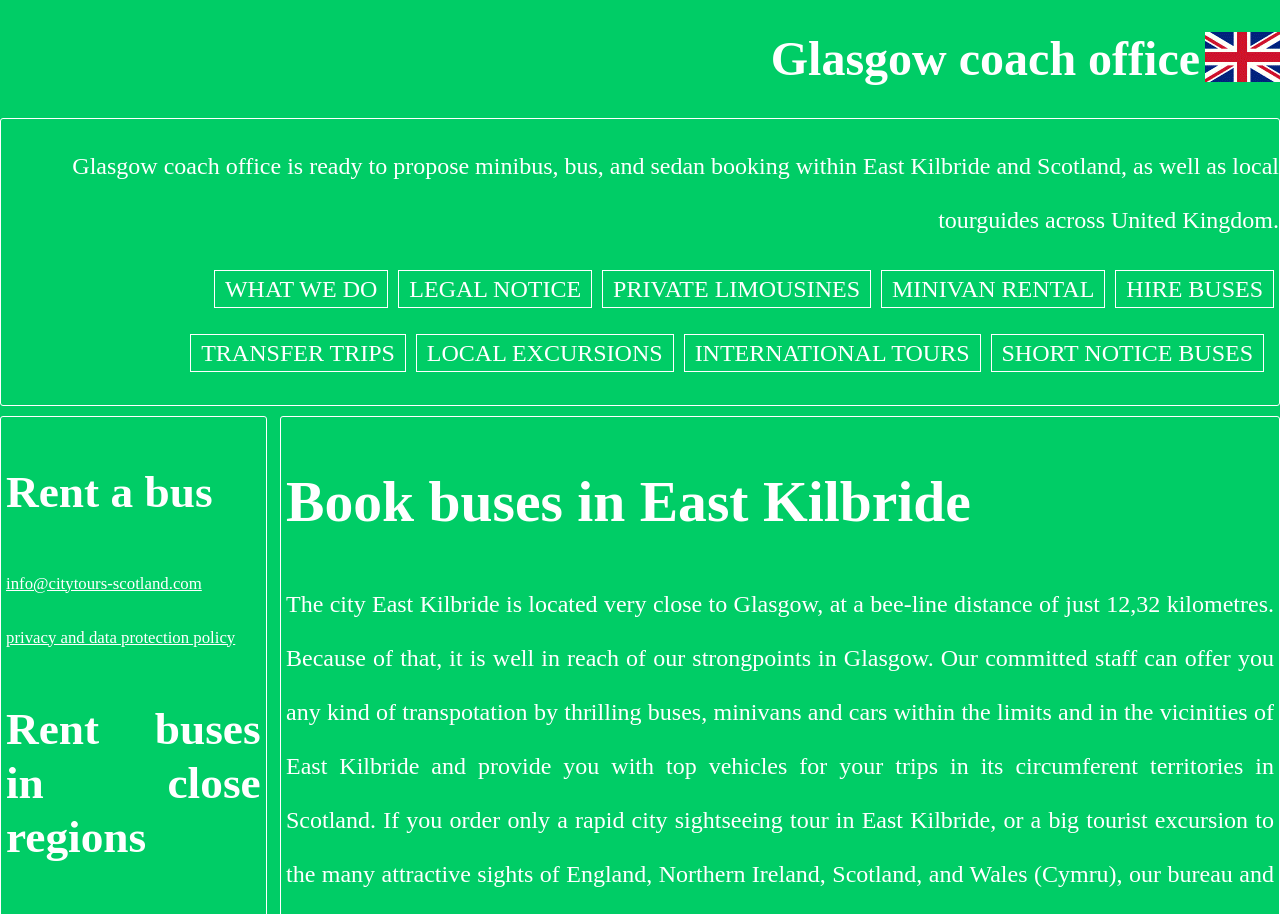Please give a one-word or short phrase response to the following question: 
What is the focus of the webpage?

Glasgow coach office